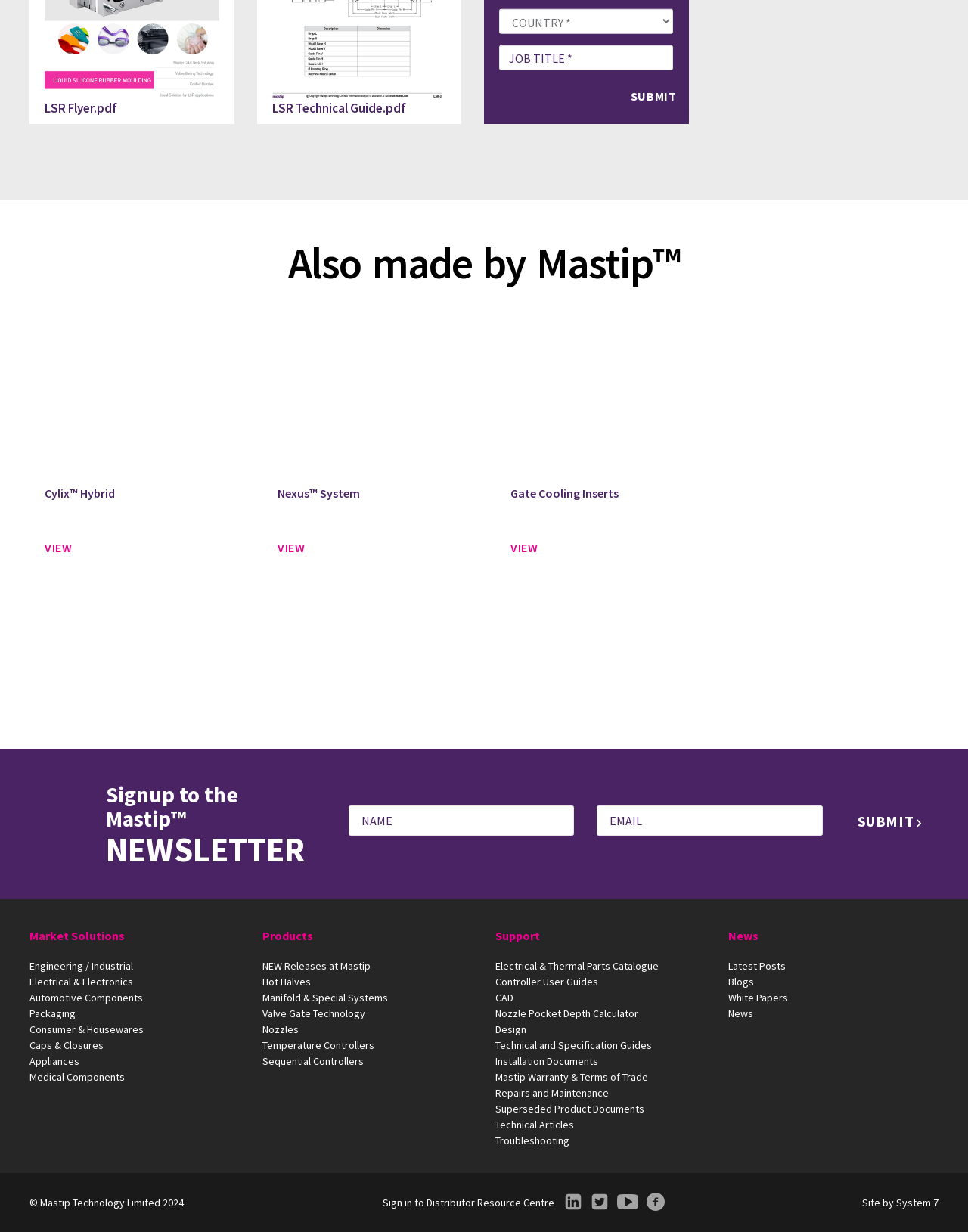Please identify the bounding box coordinates of the element's region that should be clicked to execute the following instruction: "Click on Market Solutions". The bounding box coordinates must be four float numbers between 0 and 1, i.e., [left, top, right, bottom].

[0.03, 0.754, 0.248, 0.765]